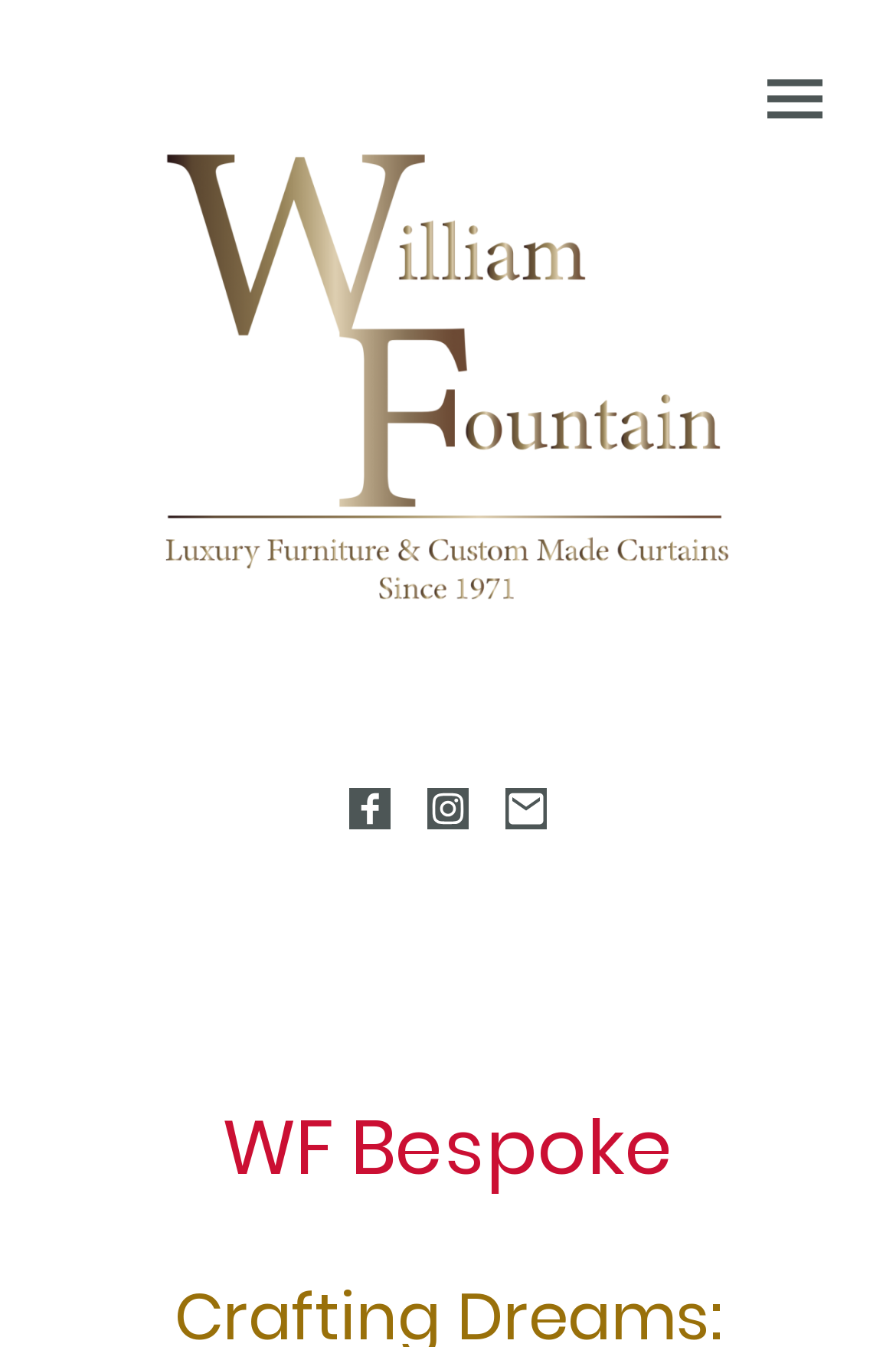Respond with a single word or phrase:
How many social media links are there?

3